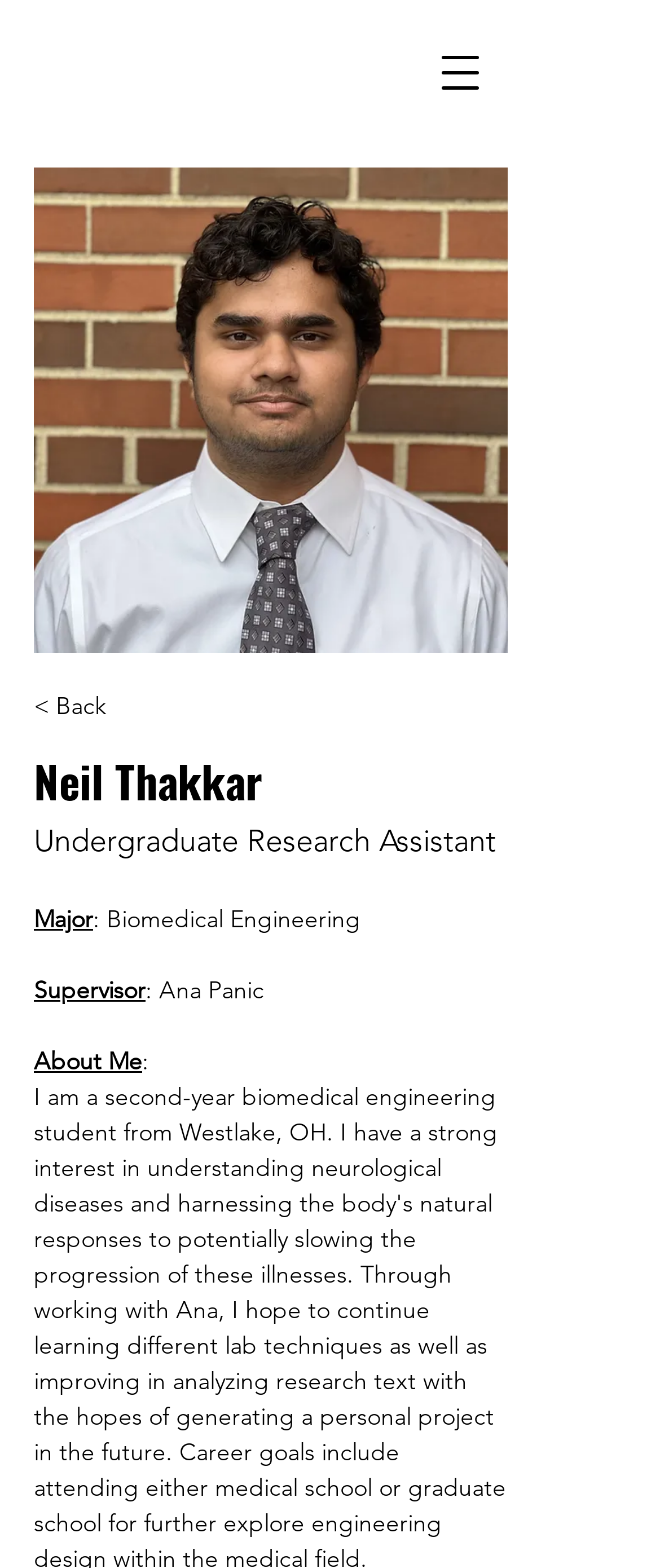What is the person's current role?
Please provide a comprehensive answer to the question based on the webpage screenshot.

The webpage mentions the person's current role as 'Undergraduate Research Assistant', which suggests that they are currently working in a research capacity as an undergraduate student.